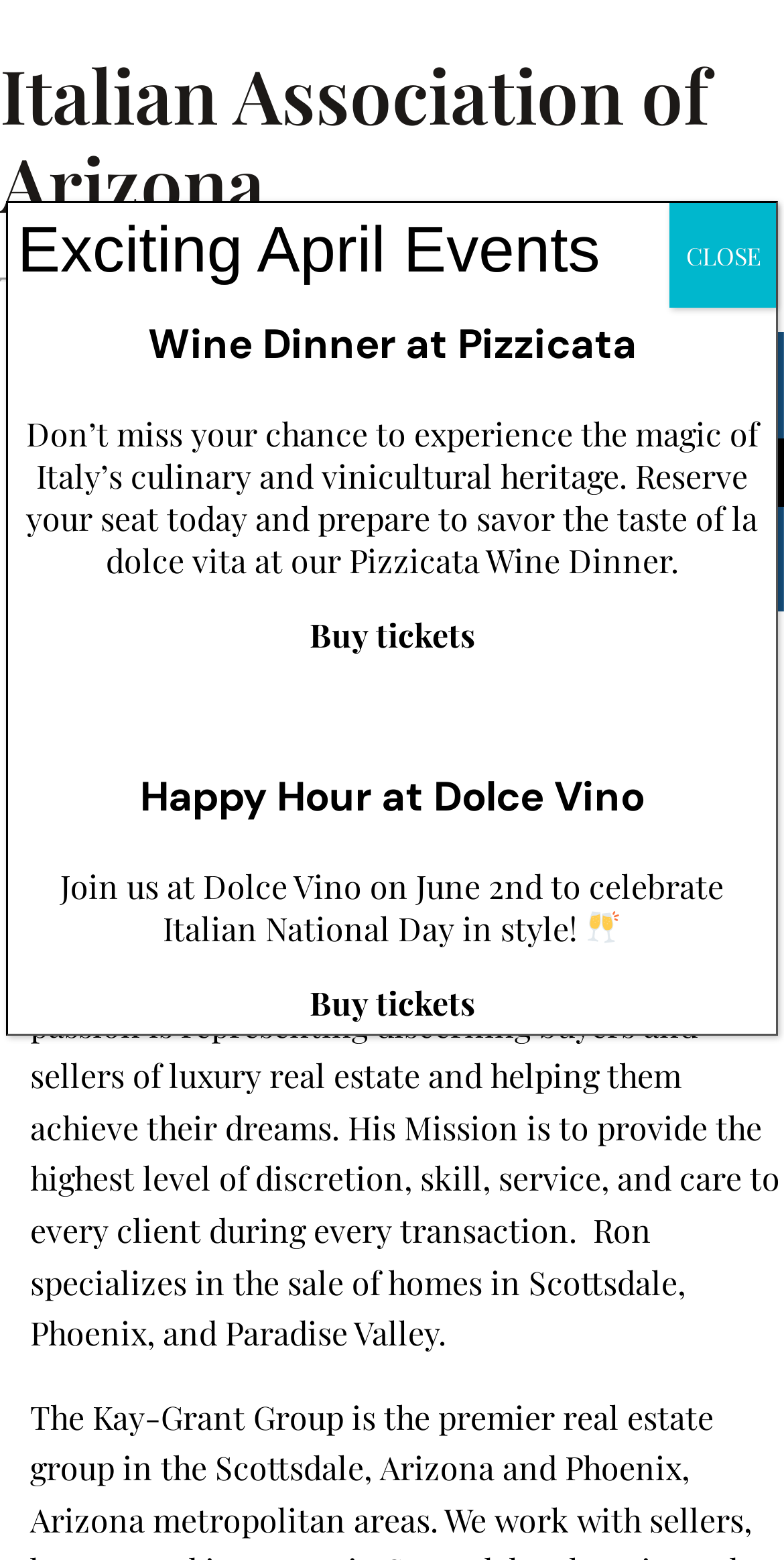Please find the bounding box coordinates of the element that you should click to achieve the following instruction: "Click the 'Buy tickets' link". The coordinates should be presented as four float numbers between 0 and 1: [left, top, right, bottom].

[0.395, 0.393, 0.605, 0.42]